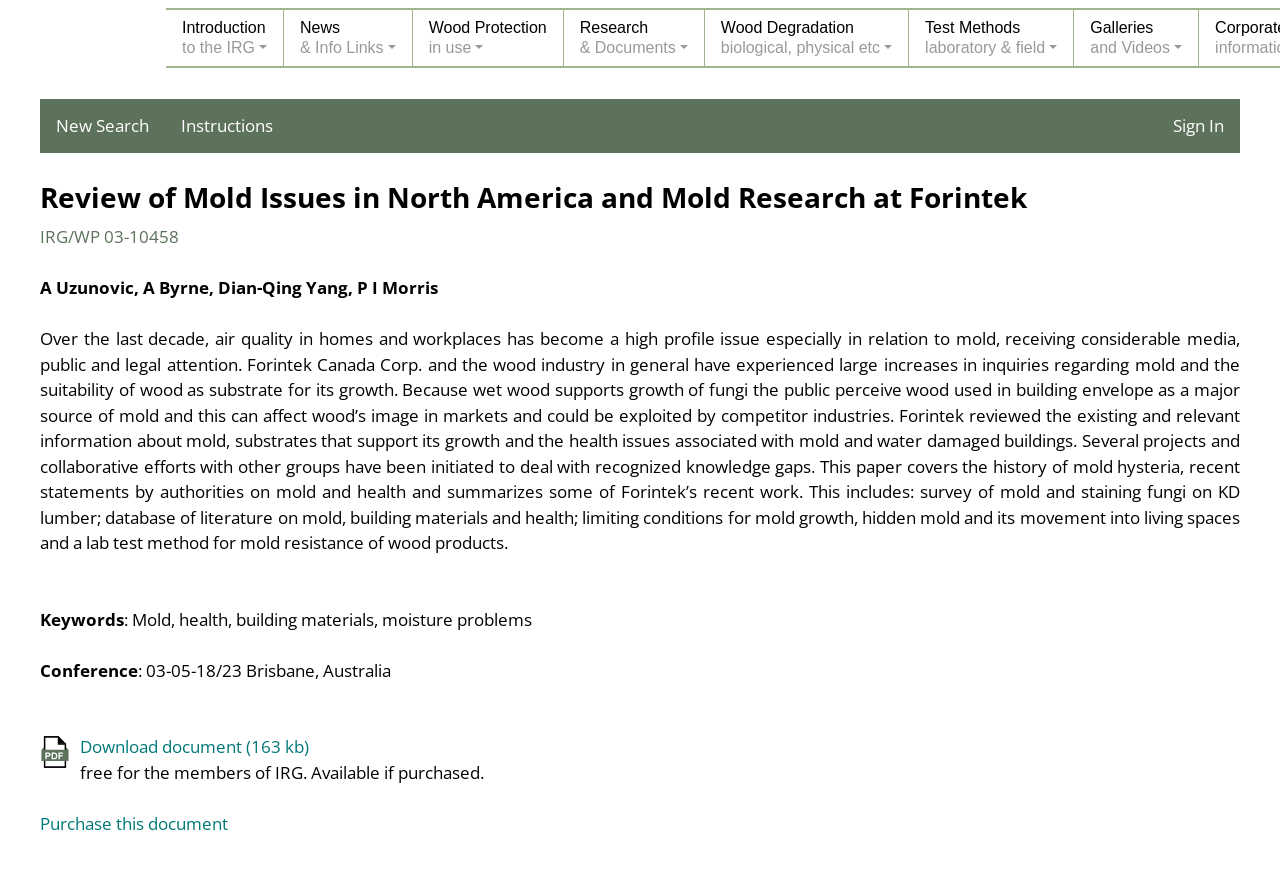Determine the bounding box coordinates of the clickable element to complete this instruction: "Go to home page". Provide the coordinates in the format of four float numbers between 0 and 1, [left, top, right, bottom].

[0.0, 0.017, 0.117, 0.073]